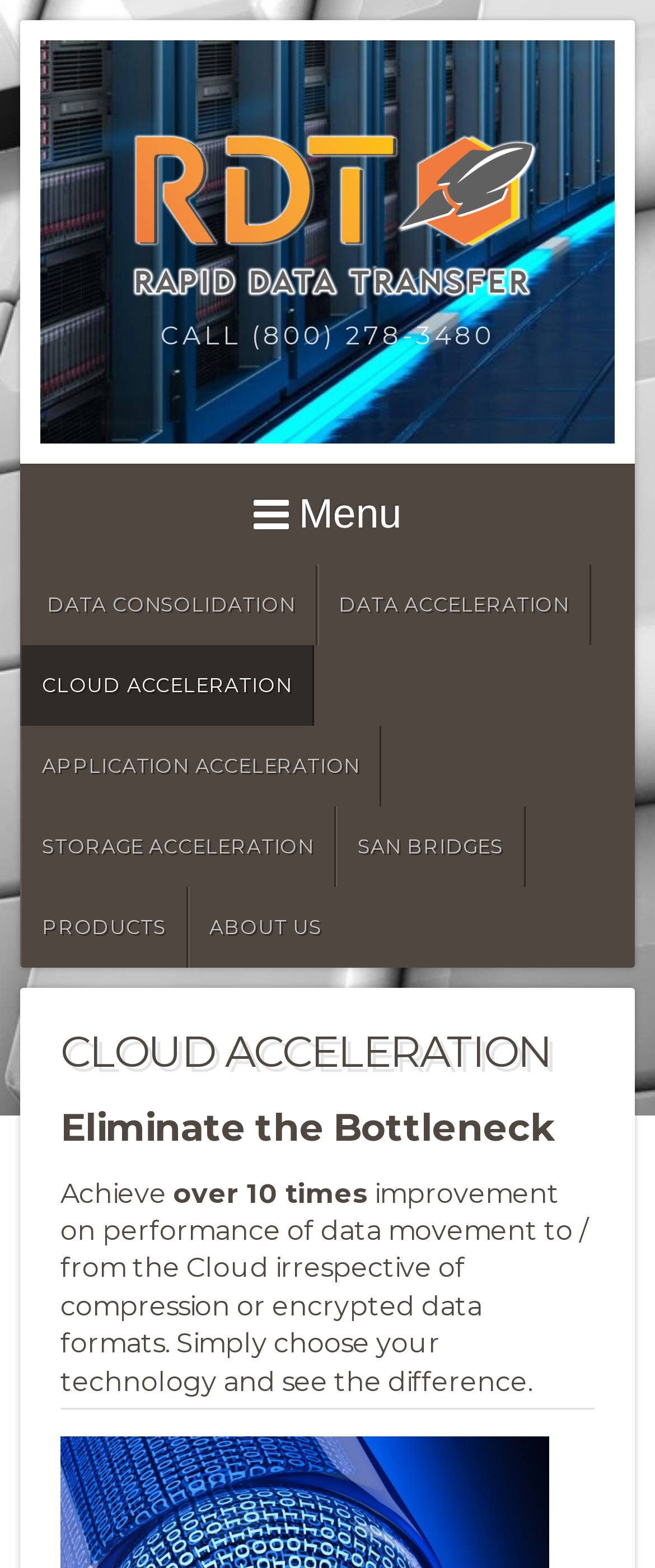Respond to the following question using a concise word or phrase: 
What is the phone number to call for cloud acceleration technology?

(800) 278-3480